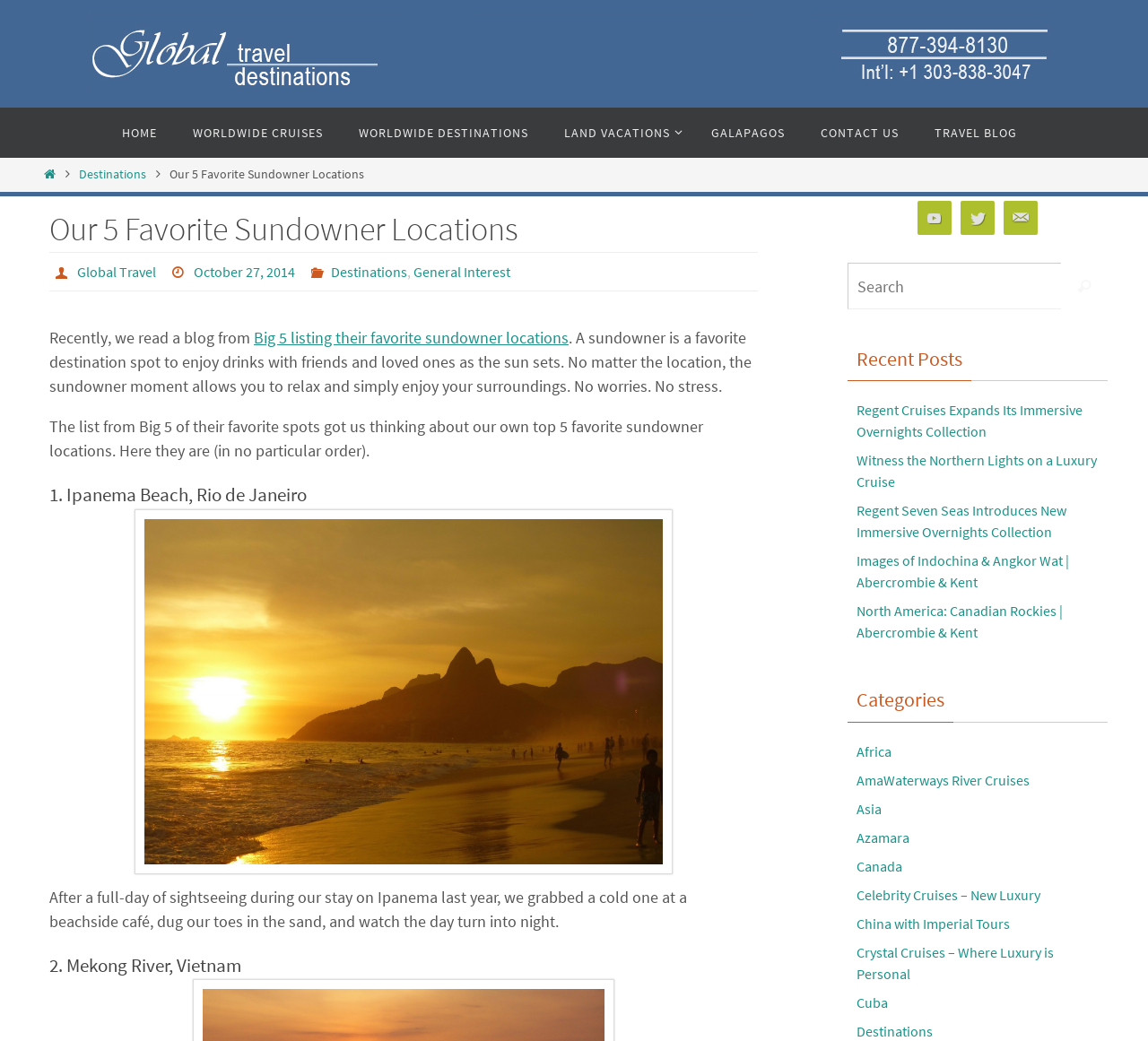Identify the bounding box coordinates of the specific part of the webpage to click to complete this instruction: "Click on the 'HOME' link".

[0.092, 0.103, 0.151, 0.152]